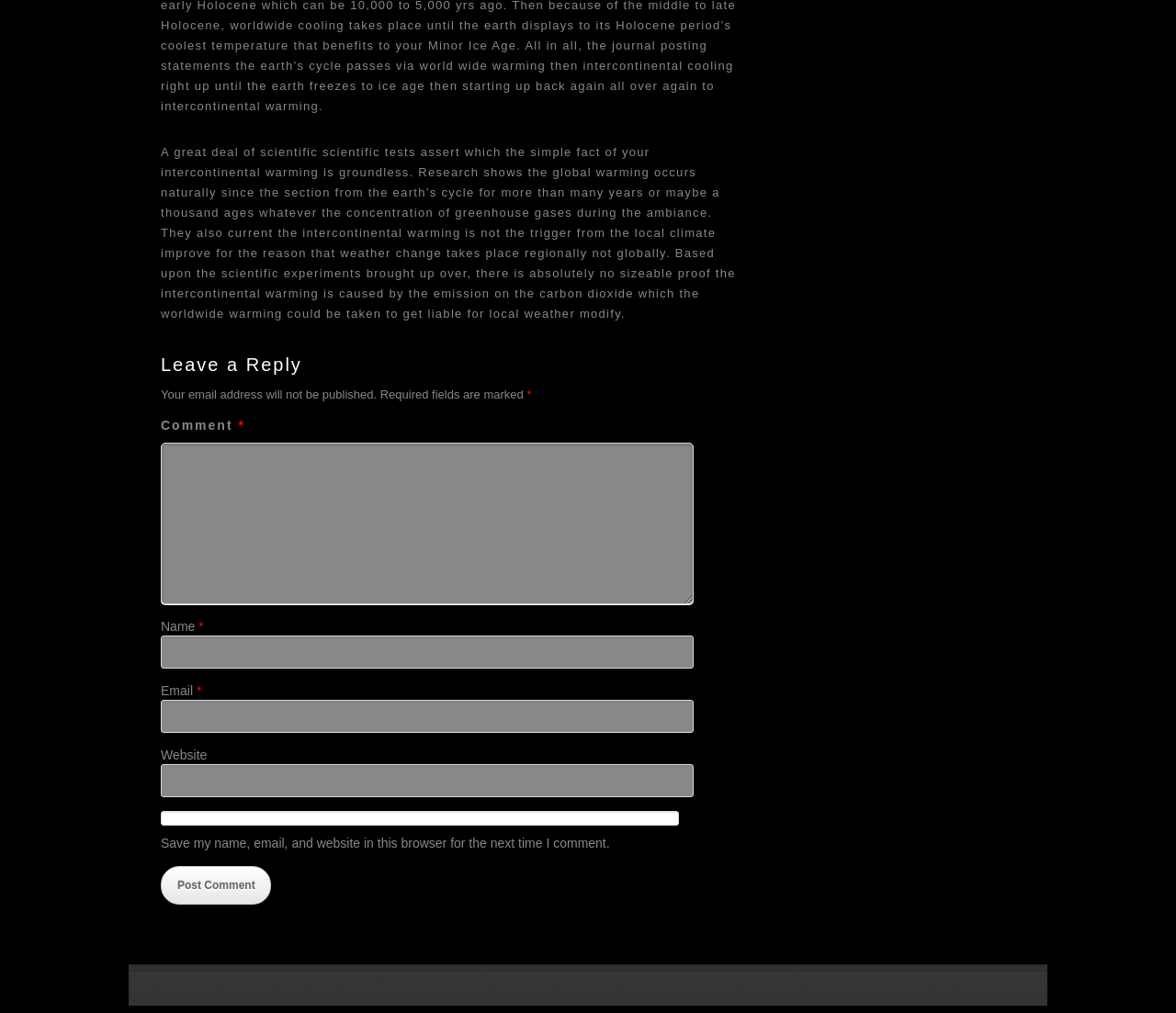What is the topic of the text?
Can you provide a detailed and comprehensive answer to the question?

The topic of the text is global warming, which is evident from the content of the static text element that discusses the scientific tests and research on global warming.